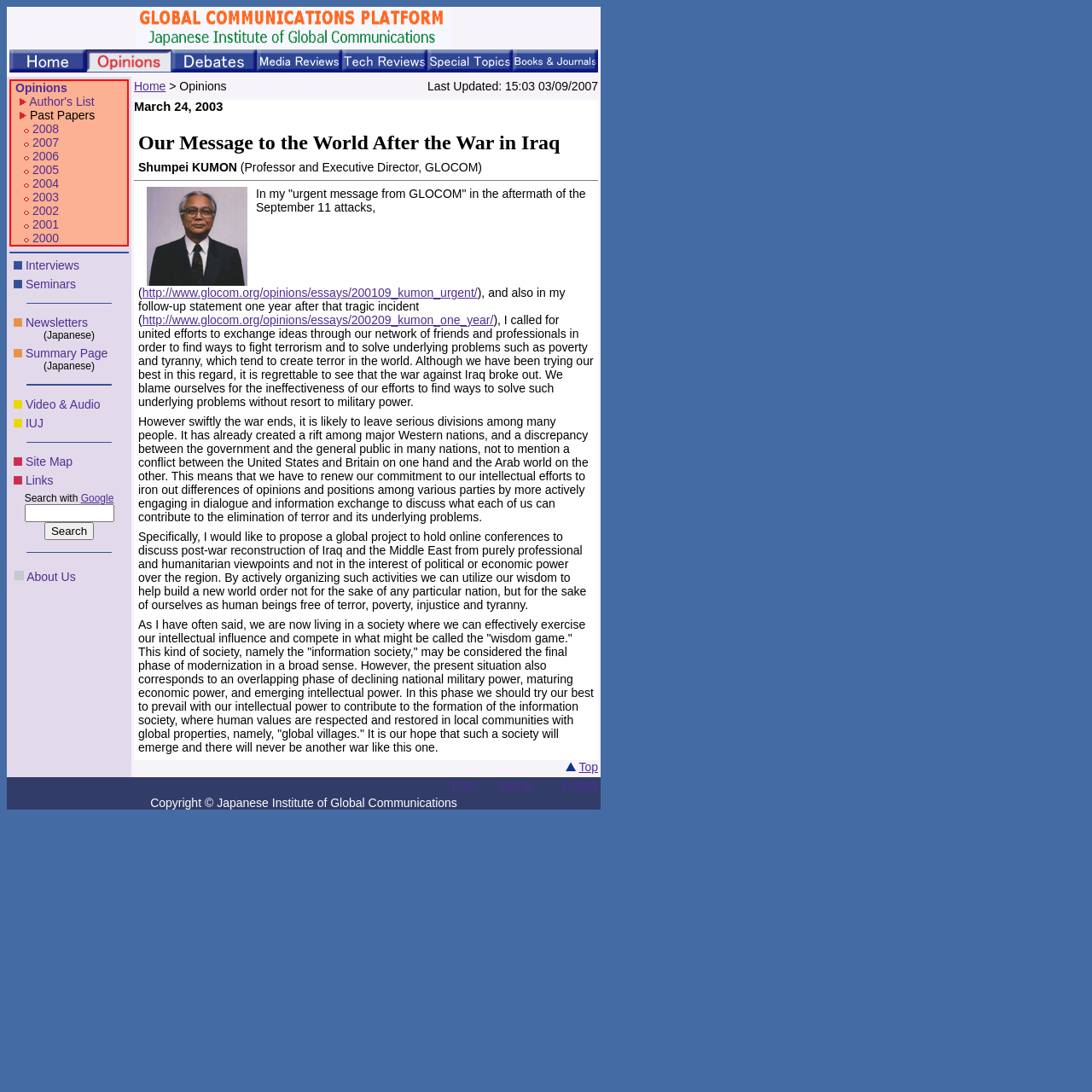Respond concisely with one word or phrase to the following query:
What is the topic of the 'Seminars' section?

Seminars